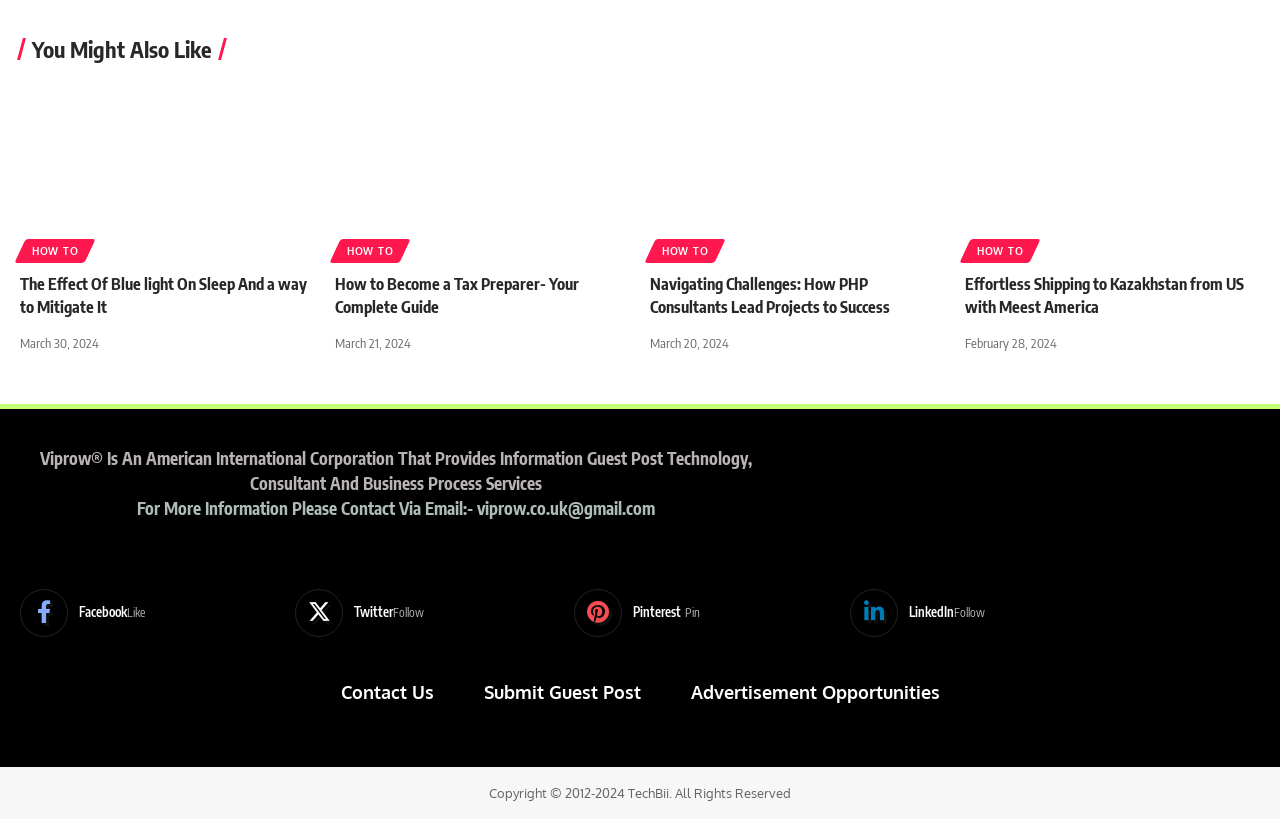Please determine the bounding box coordinates for the element that should be clicked to follow these instructions: "Click on 'blue light'".

[0.016, 0.098, 0.246, 0.314]